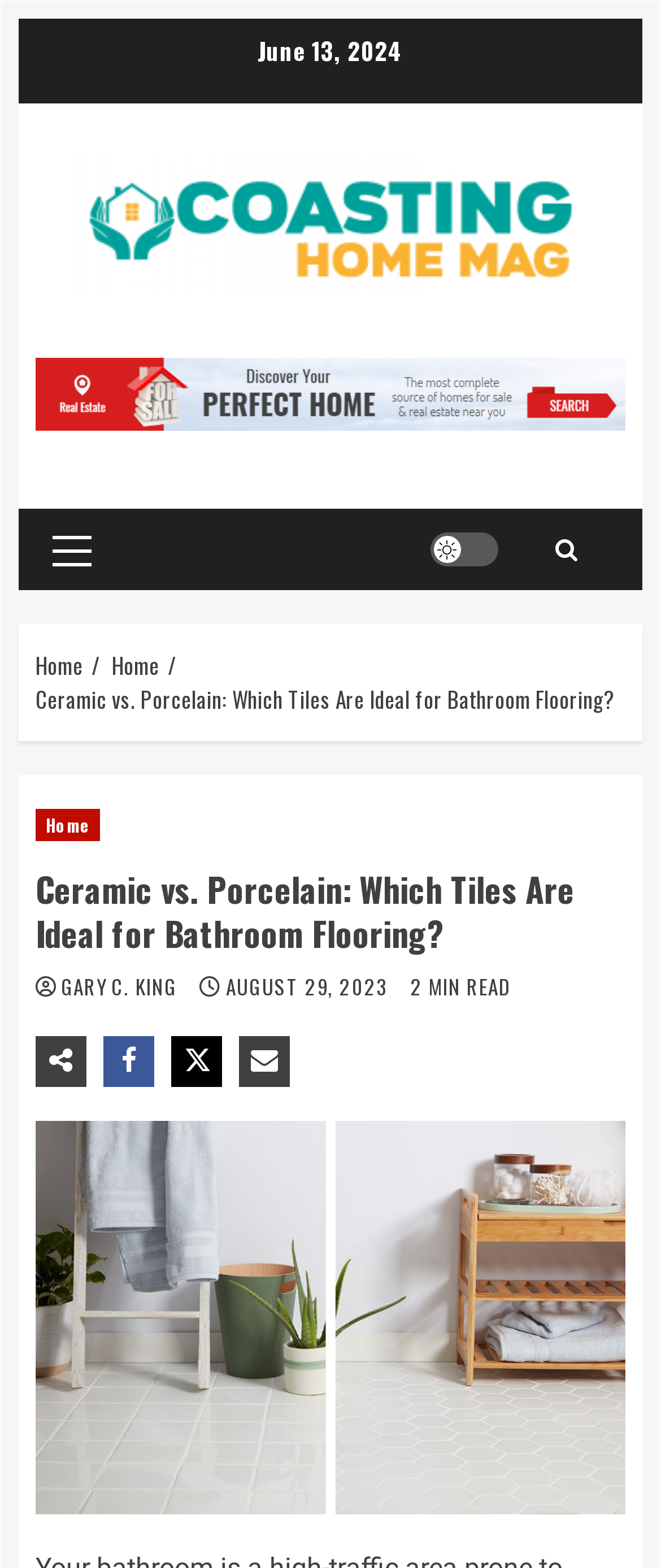What is the date of the article?
Use the information from the image to give a detailed answer to the question.

I found the date of the article by looking at the top section of the webpage, where it says 'June 13, 2024' in a static text element.